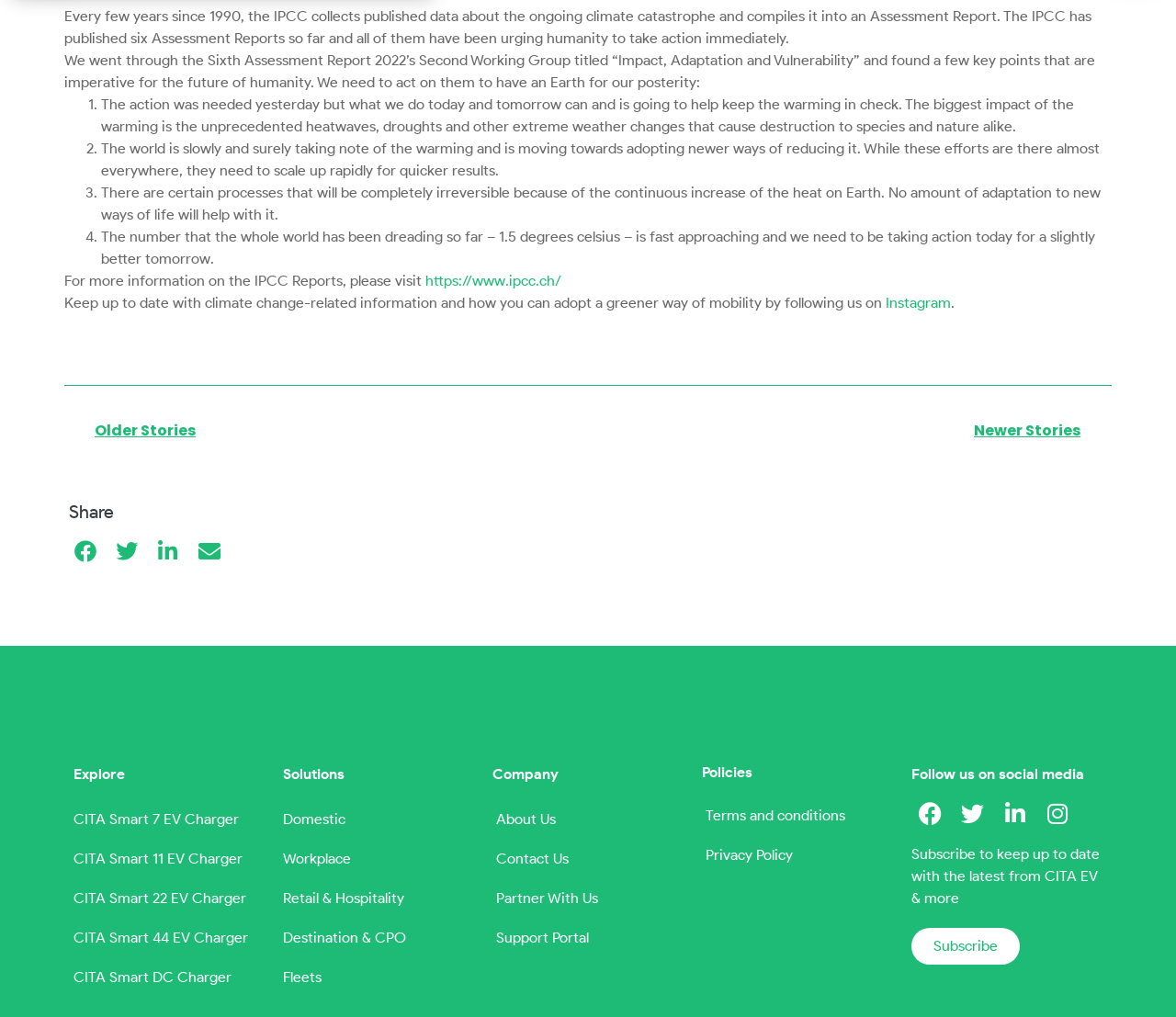Use one word or a short phrase to answer the question provided: 
What is the main topic of this webpage?

Climate change